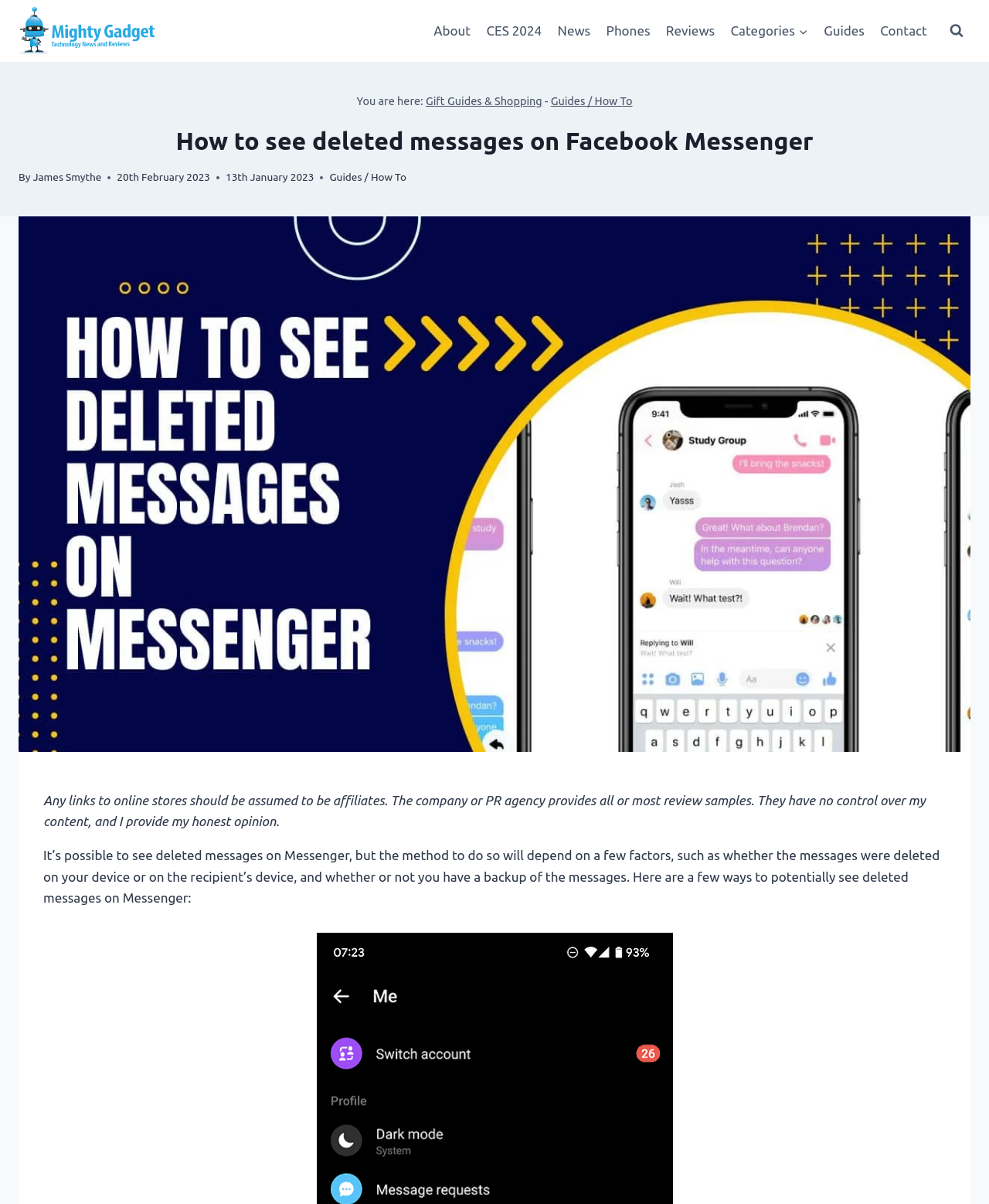Identify the bounding box for the UI element described as: "James Smythe". The coordinates should be four float numbers between 0 and 1, i.e., [left, top, right, bottom].

[0.033, 0.142, 0.103, 0.152]